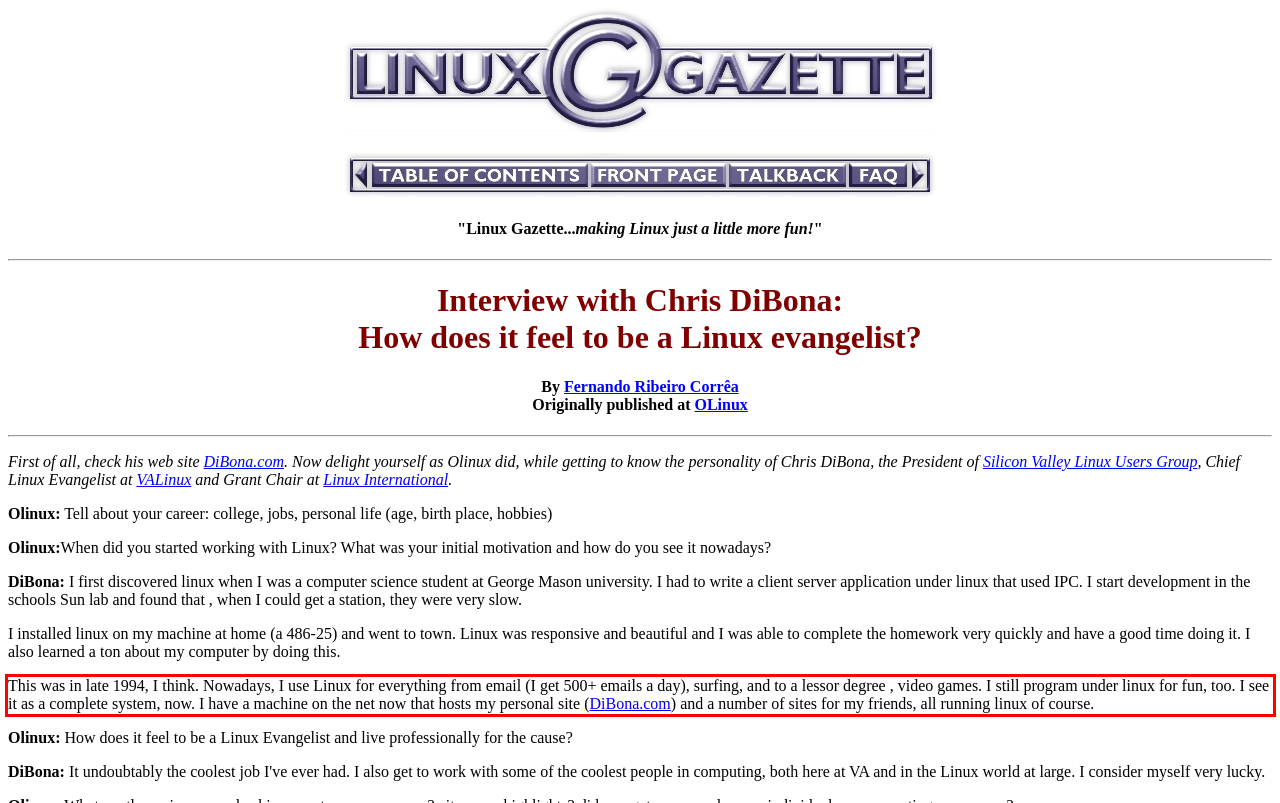Given the screenshot of a webpage, identify the red rectangle bounding box and recognize the text content inside it, generating the extracted text.

This was in late 1994, I think. Nowadays, I use Linux for everything from email (I get 500+ emails a day), surfing, and to a lessor degree , video games. I still program under linux for fun, too. I see it as a complete system, now. I have a machine on the net now that hosts my personal site (DiBona.com) and a number of sites for my friends, all running linux of course.